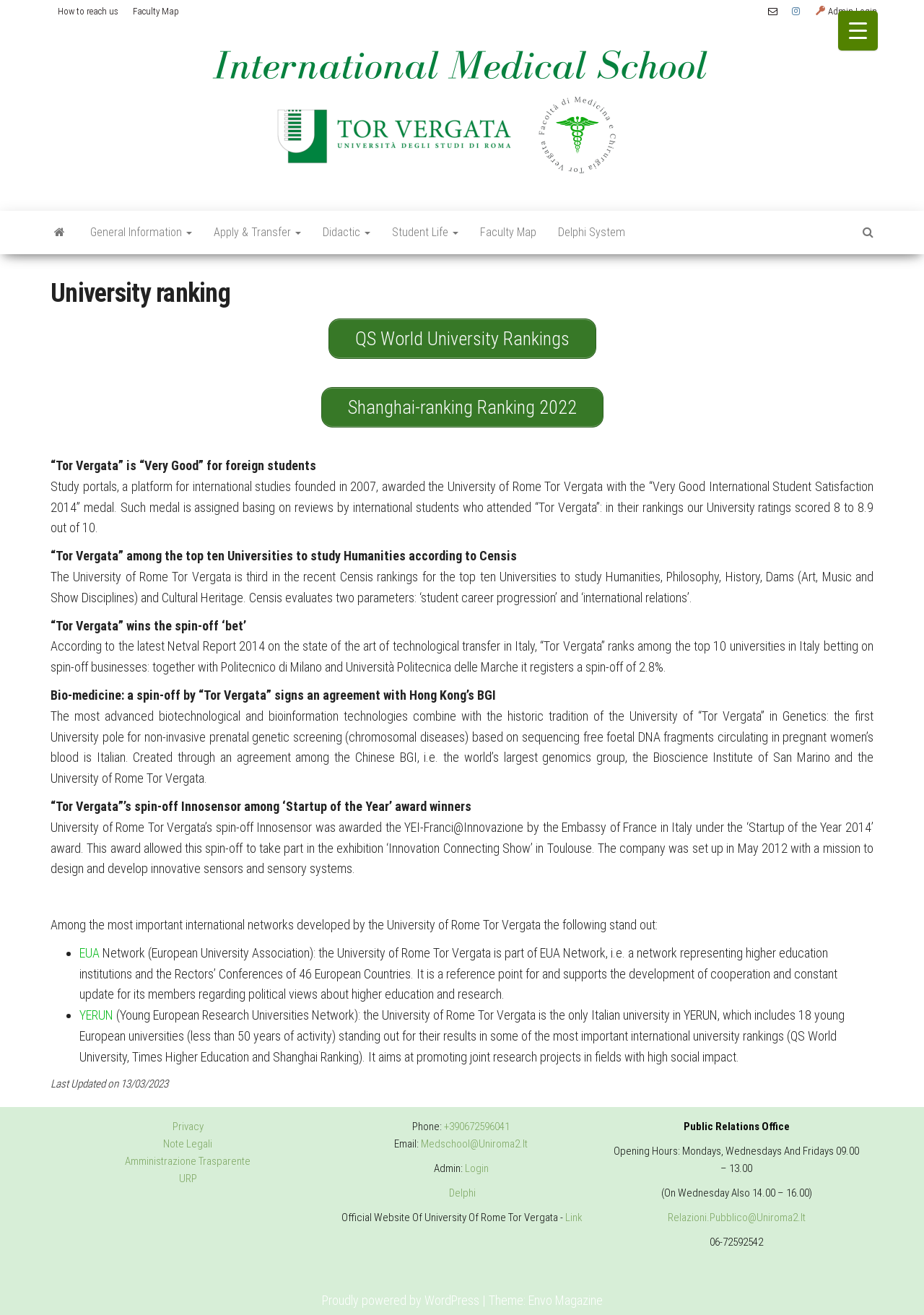Provide a brief response in the form of a single word or phrase:
What is the ranking of the university in Humanities?

Third